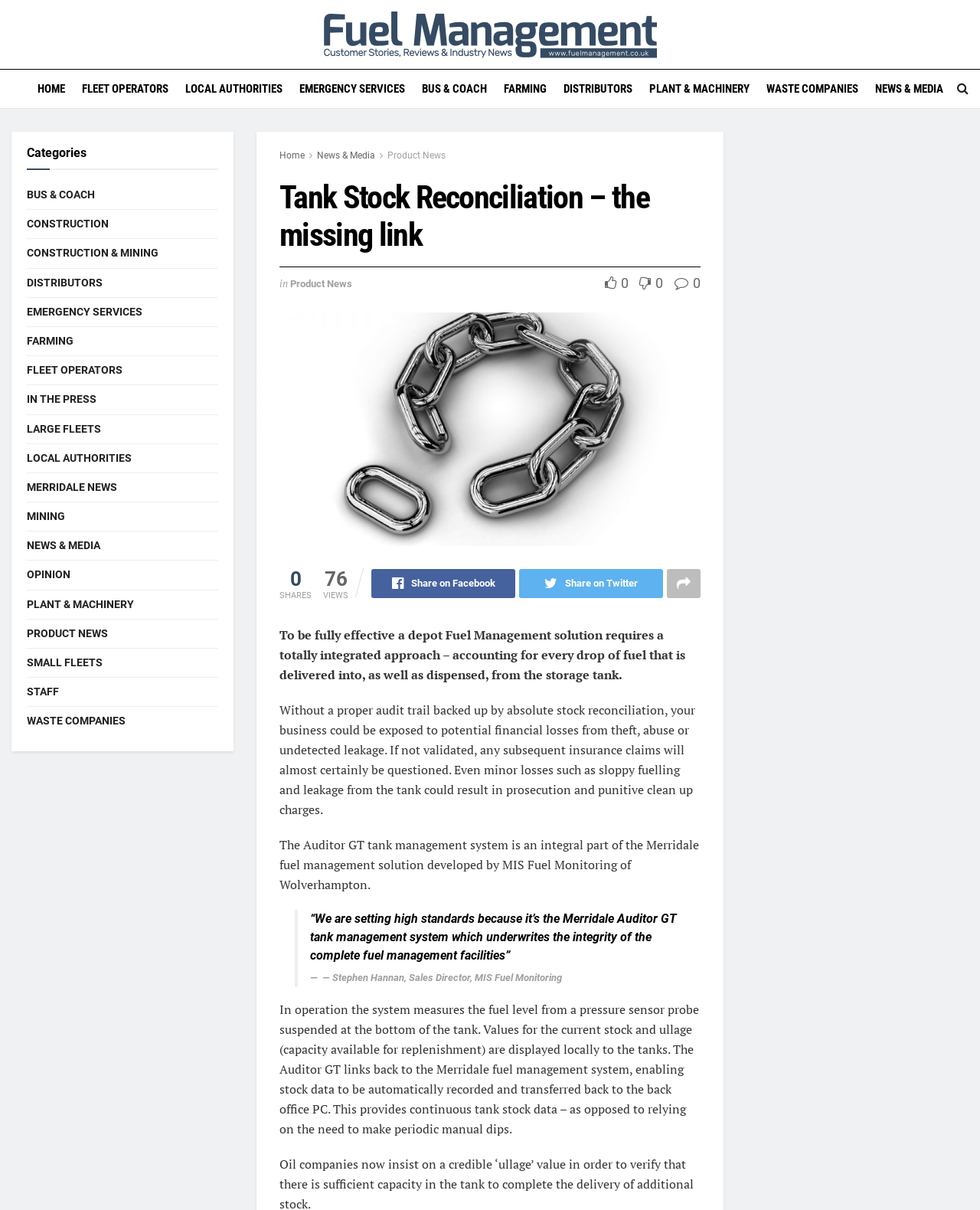What is the name of the tank management system mentioned on the webpage?
Please answer the question with as much detail as possible using the screenshot.

According to the webpage content, the tank management system mentioned is the Auditor GT, which is an integral part of the Merridale fuel management solution developed by MIS Fuel Monitoring of Wolverhampton.